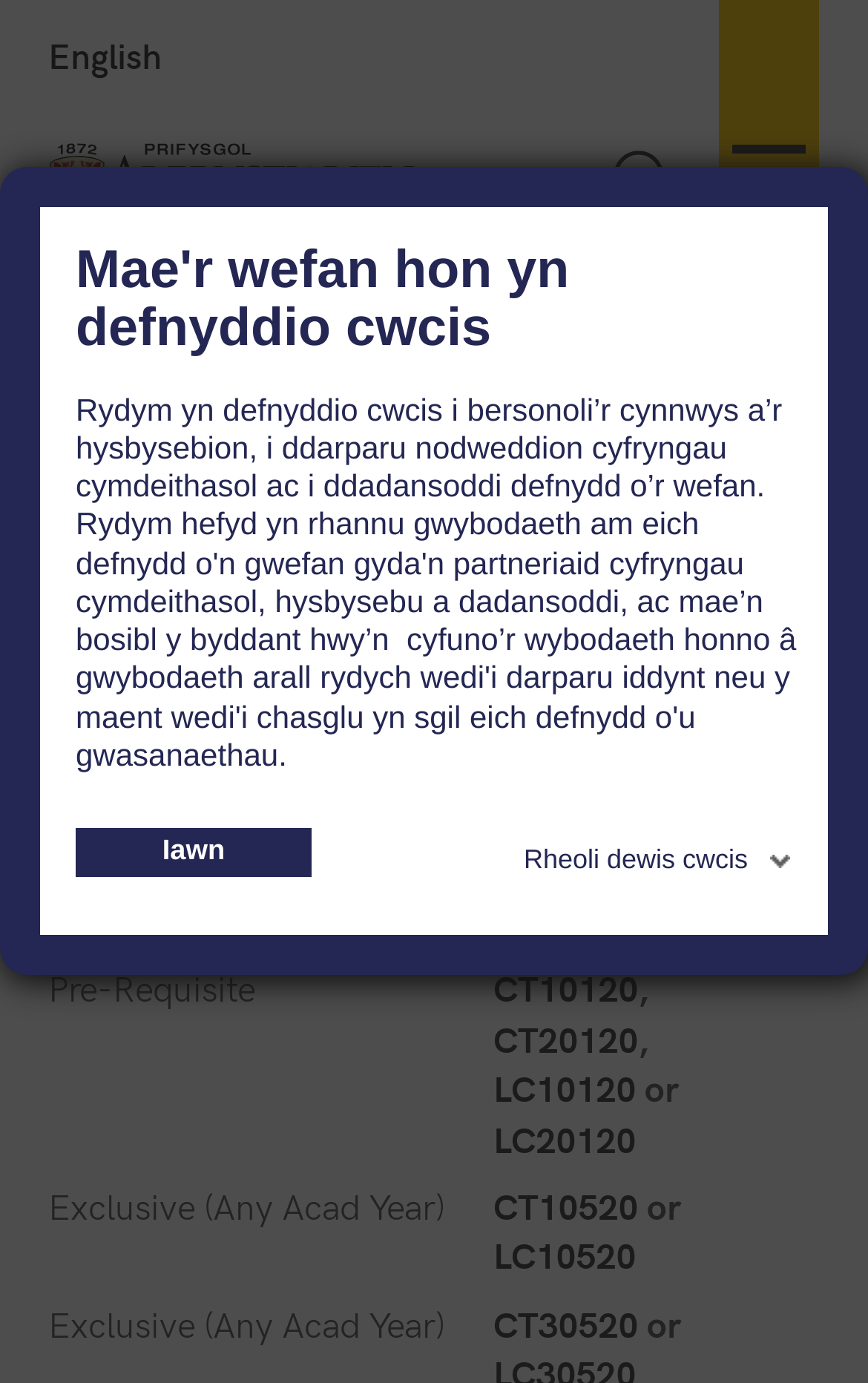Pinpoint the bounding box coordinates of the clickable area necessary to execute the following instruction: "View module information". The coordinates should be given as four float numbers between 0 and 1, namely [left, top, right, bottom].

[0.568, 0.466, 0.802, 0.5]